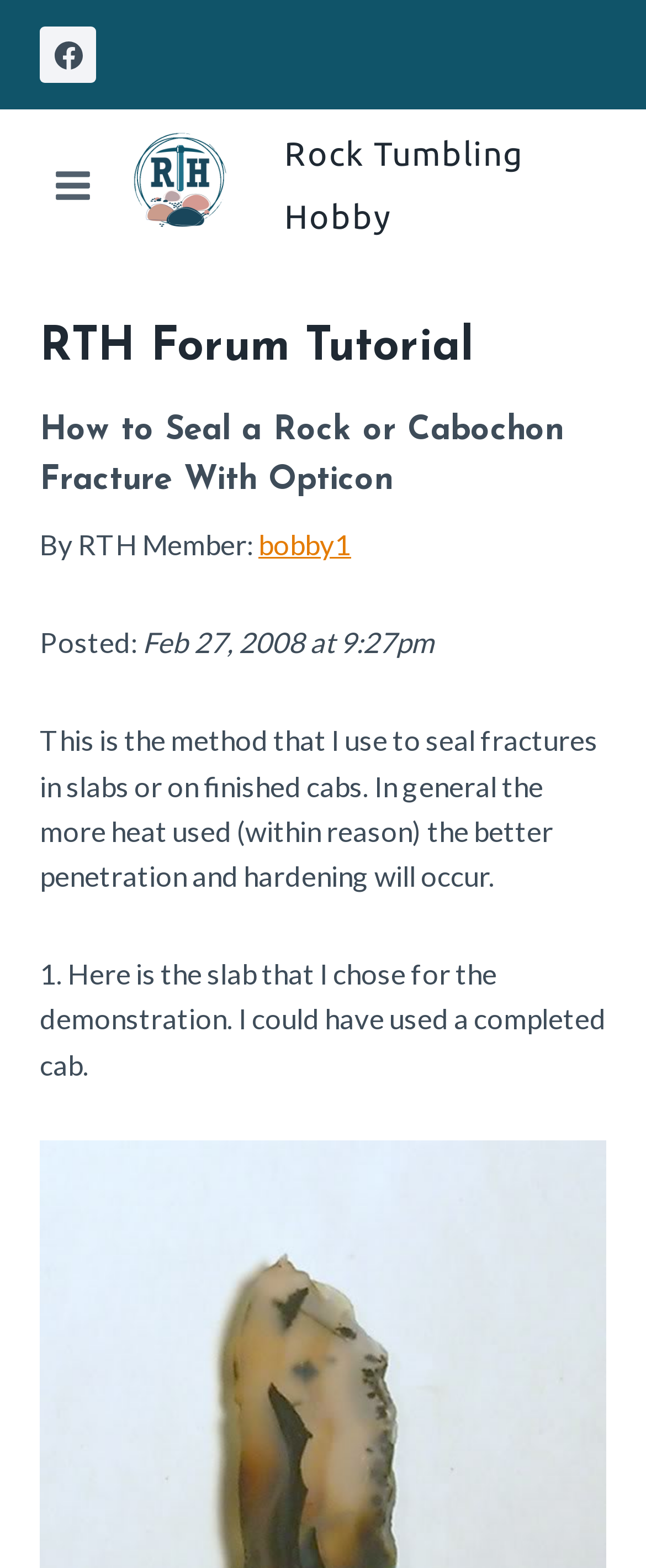Offer a thorough description of the webpage.

The webpage is about a tutorial on "How to Seal a Fracture With Opticon" in the context of rock tumbling hobby. At the top left corner, there are two social media links, one for Facebook, accompanied by a Facebook icon. Next to these links is a menu button with a toggle menu icon. 

On the top center of the page, there is a title icon for "Rock Tumbling Hobby" with a heading that reads "RTH Forum Tutorial" above it. Below the title icon, there is a main heading that describes the tutorial's topic. 

The author of the tutorial, "bobby1", is credited below the main heading, along with the date and time the tutorial was posted, "Feb 27, 2008 at 9:27pm". 

The main content of the tutorial starts below the author information, with a paragraph of text that explains the method used to seal fractures in slabs or finished cabs. The text is followed by a step-by-step guide, with the first step described below, which shows a slab chosen for the demonstration. 

At the bottom right corner of the page, there is a "Scroll to top" button.